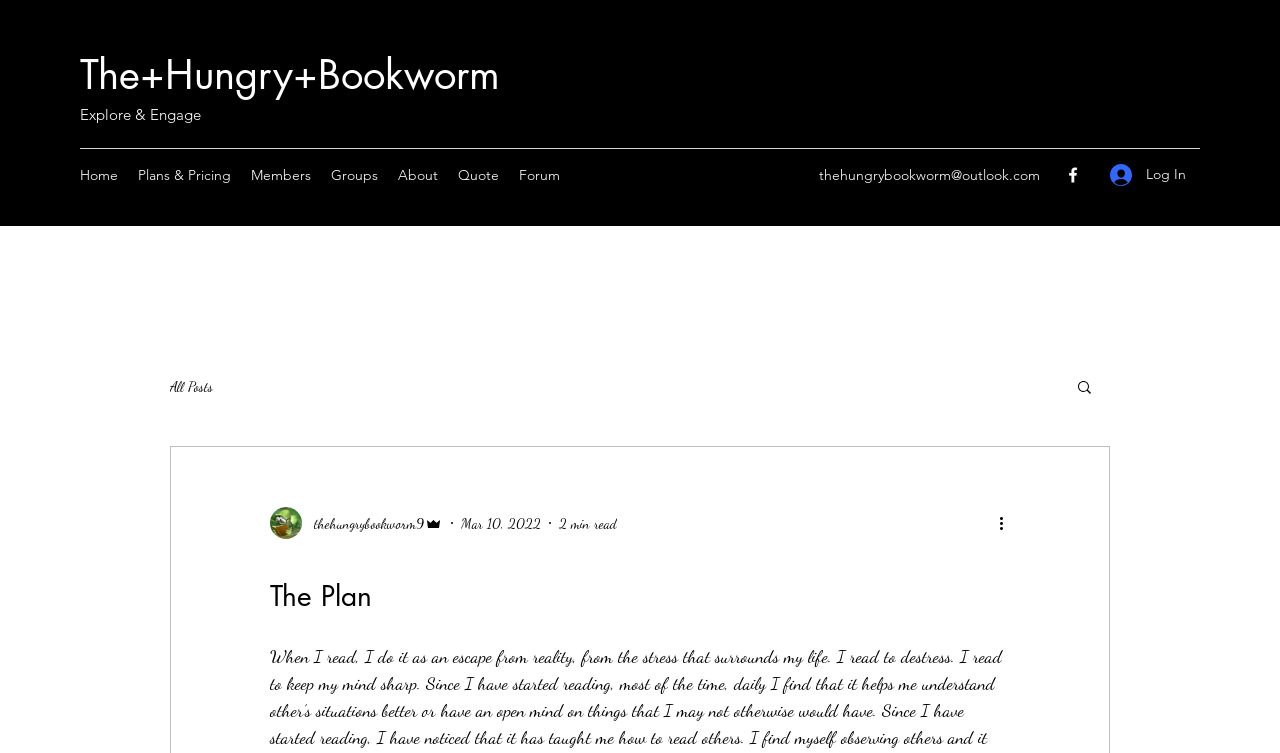What is the purpose of the 'Log In' button?
Use the screenshot to answer the question with a single word or phrase.

To log in to the website